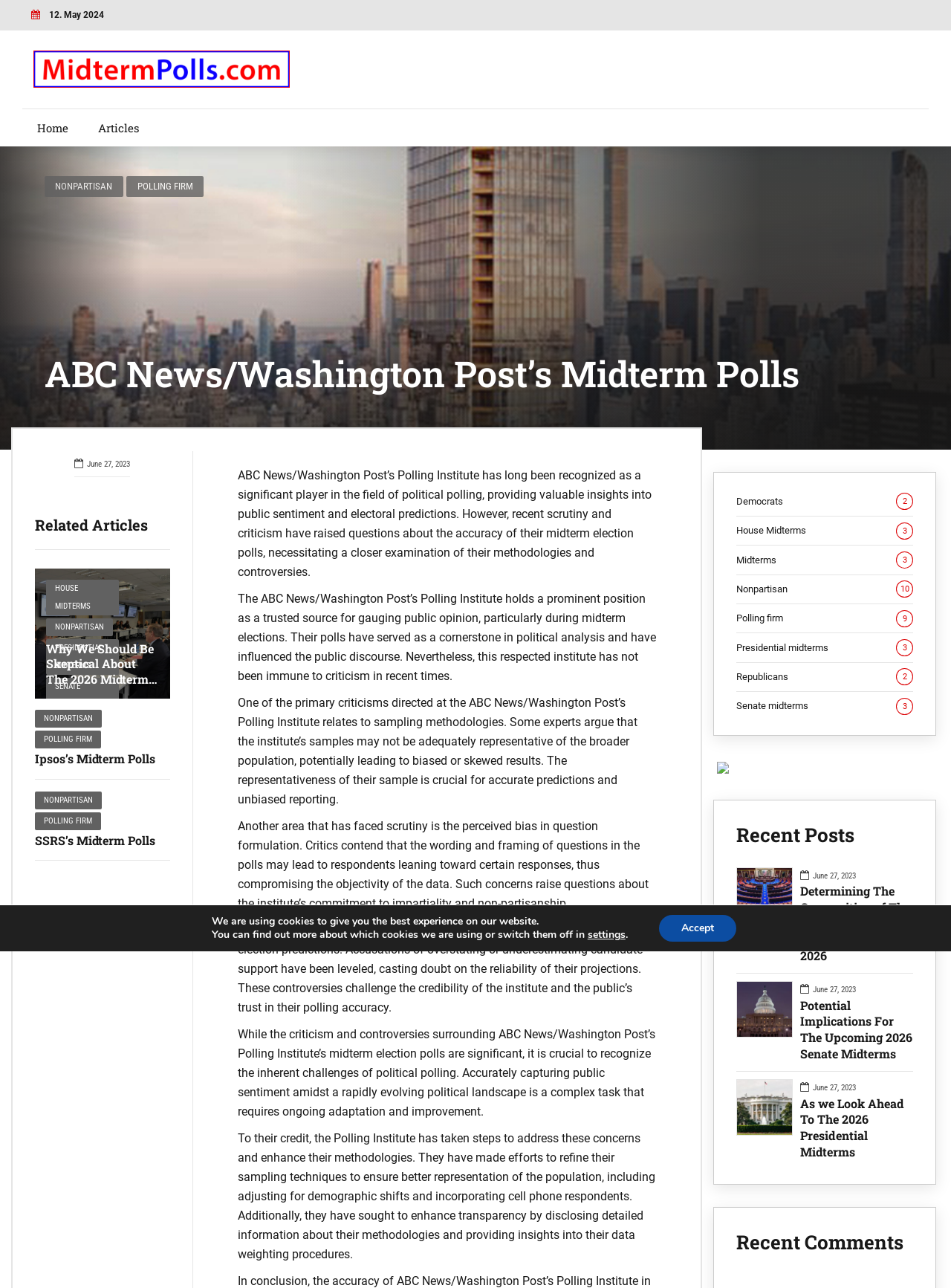Pinpoint the bounding box coordinates of the element that must be clicked to accomplish the following instruction: "Enter your email". The coordinates should be in the format of four float numbers between 0 and 1, i.e., [left, top, right, bottom].

None